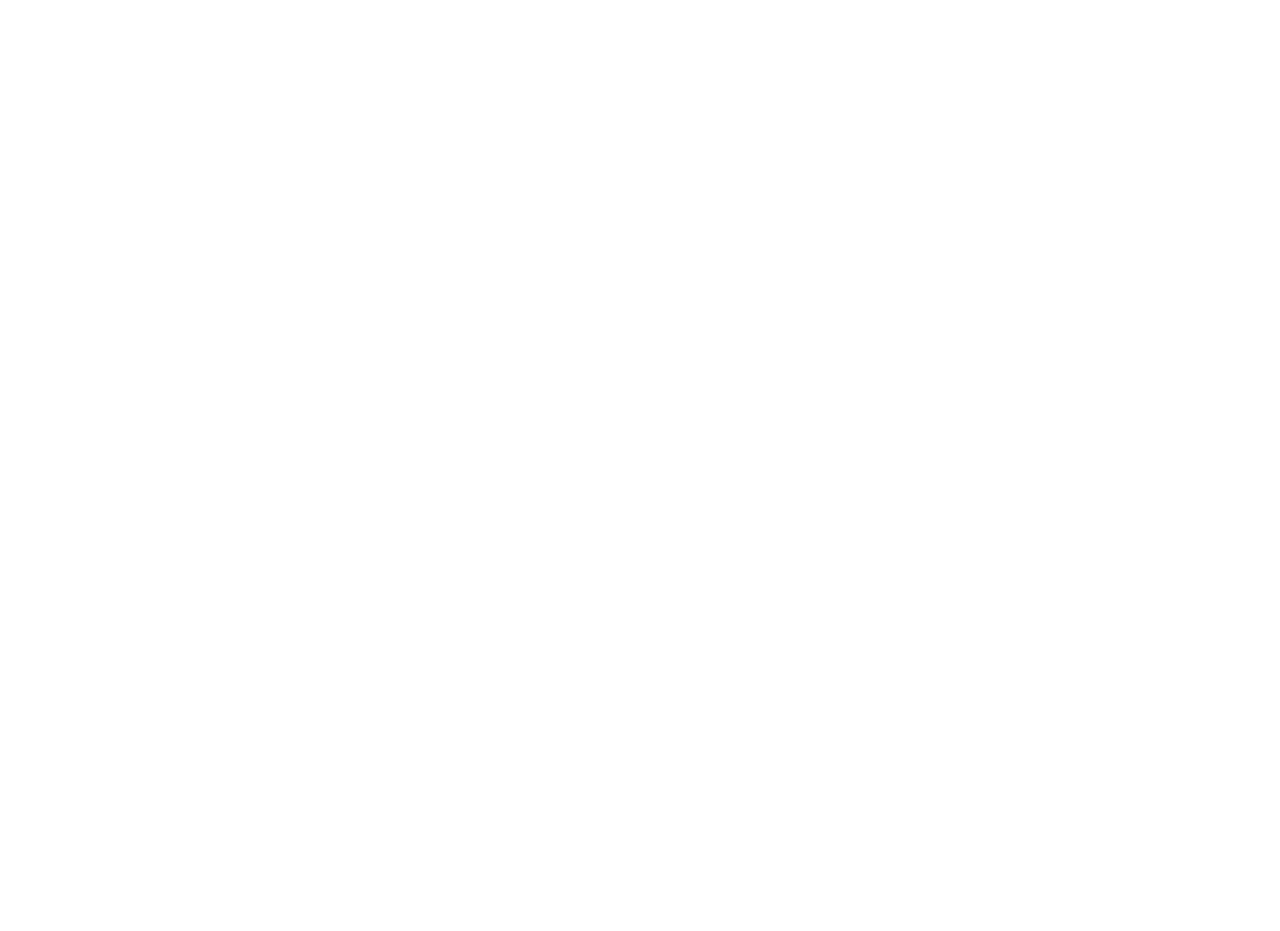Using the description: "About This Website", identify the bounding box of the corresponding UI element in the screenshot.

[0.778, 0.885, 0.876, 0.897]